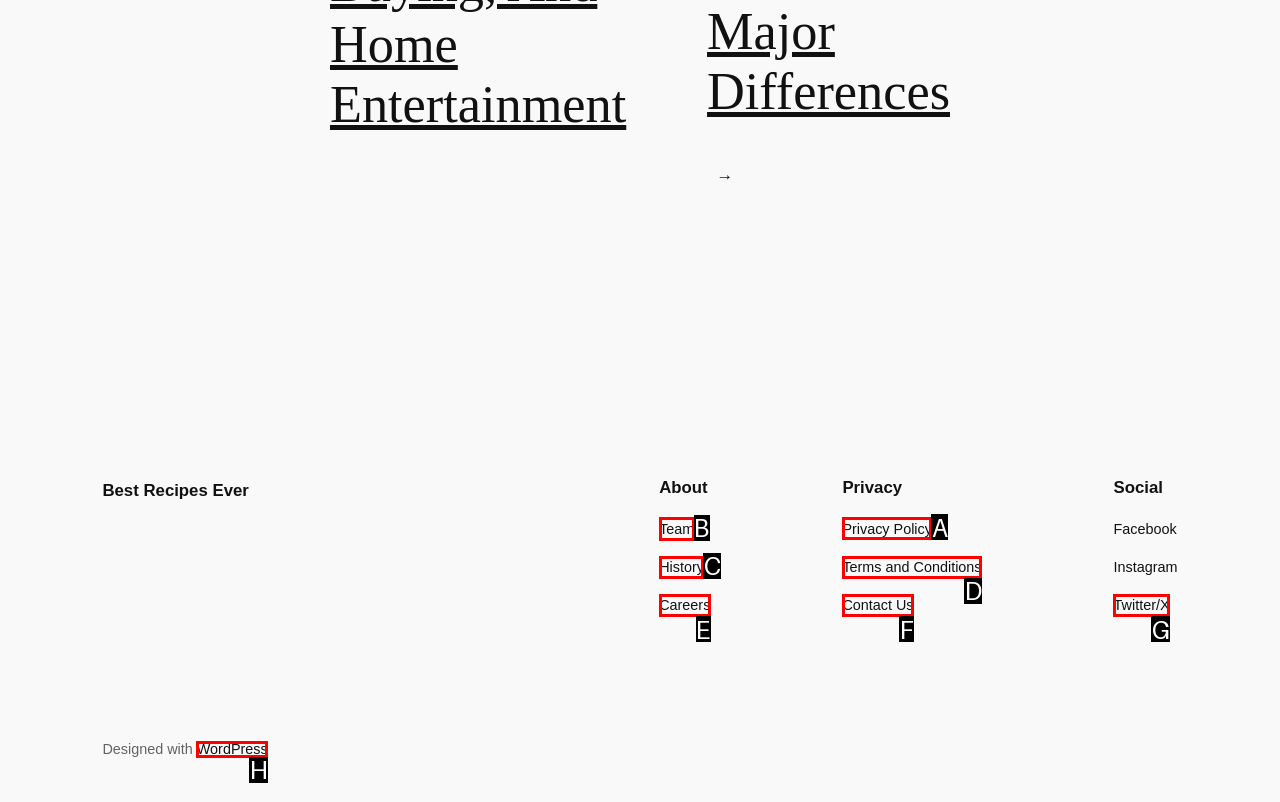Select the letter of the option that should be clicked to achieve the specified task: read Privacy Policy. Respond with just the letter.

A